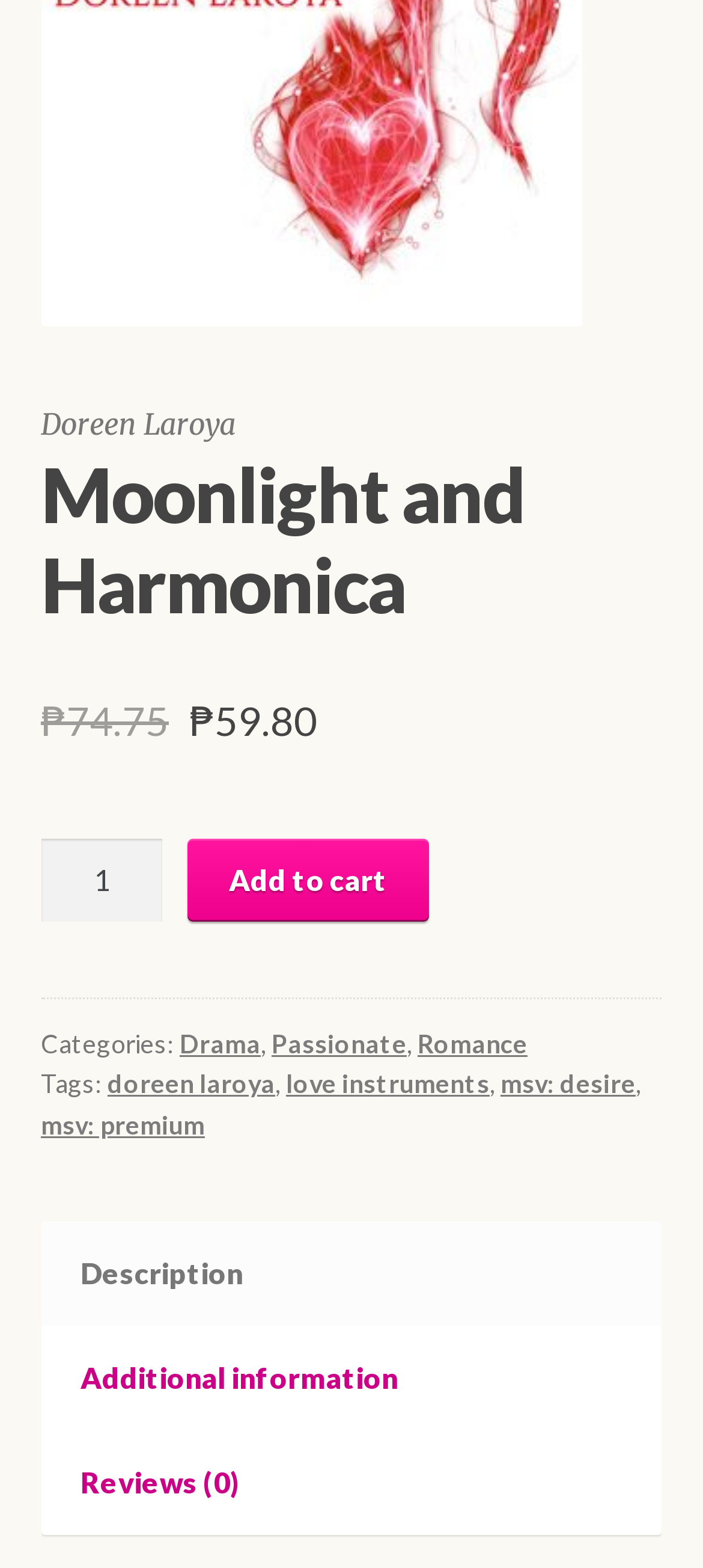Locate the bounding box coordinates of the element that should be clicked to fulfill the instruction: "Add to cart".

[0.268, 0.535, 0.609, 0.587]